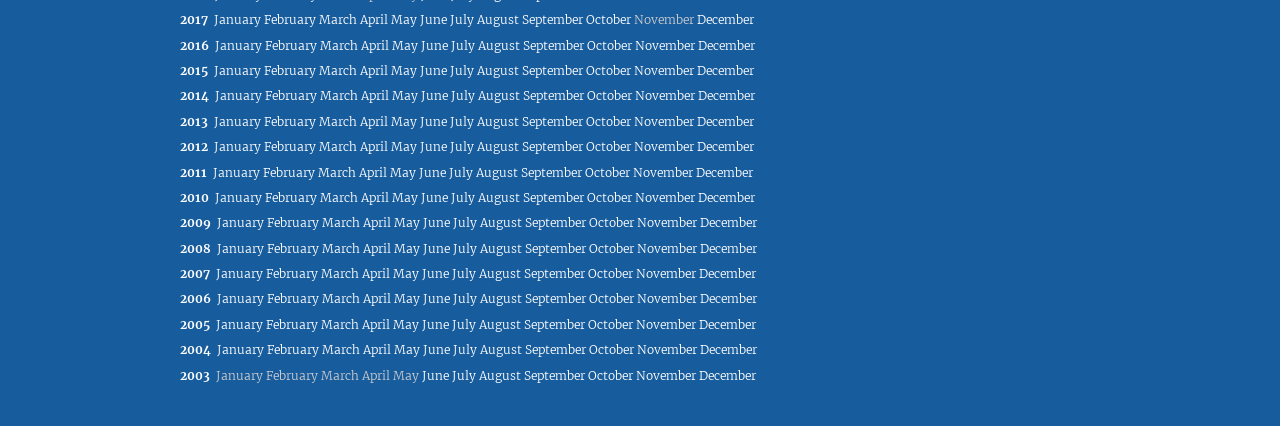Indicate the bounding box coordinates of the element that needs to be clicked to satisfy the following instruction: "View December 2016". The coordinates should be four float numbers between 0 and 1, i.e., [left, top, right, bottom].

[0.545, 0.088, 0.589, 0.123]